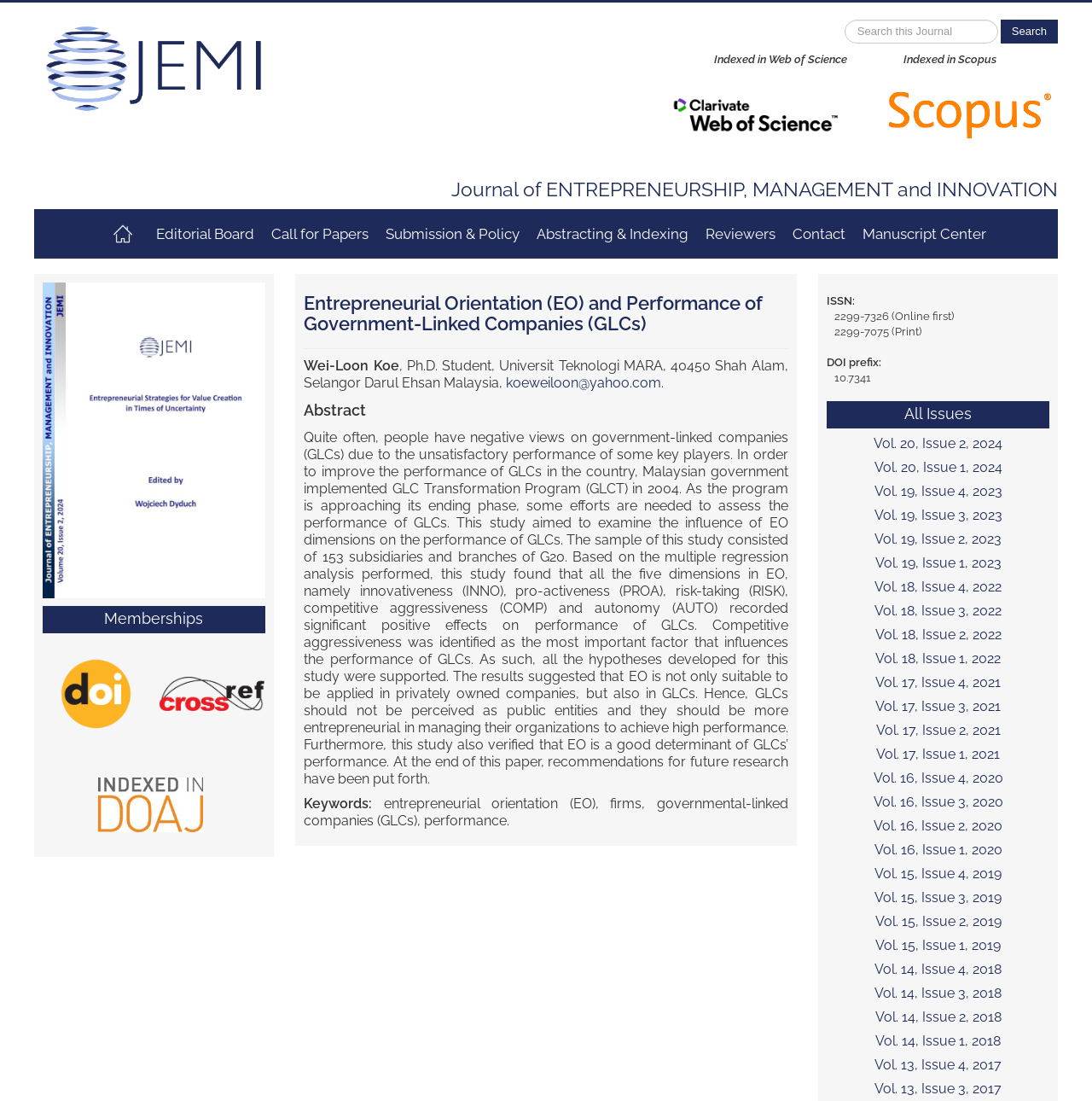Show the bounding box coordinates for the element that needs to be clicked to execute the following instruction: "Check Indexed in Web of Science". Provide the coordinates in the form of four float numbers between 0 and 1, i.e., [left, top, right, bottom].

[0.614, 0.048, 0.912, 0.06]